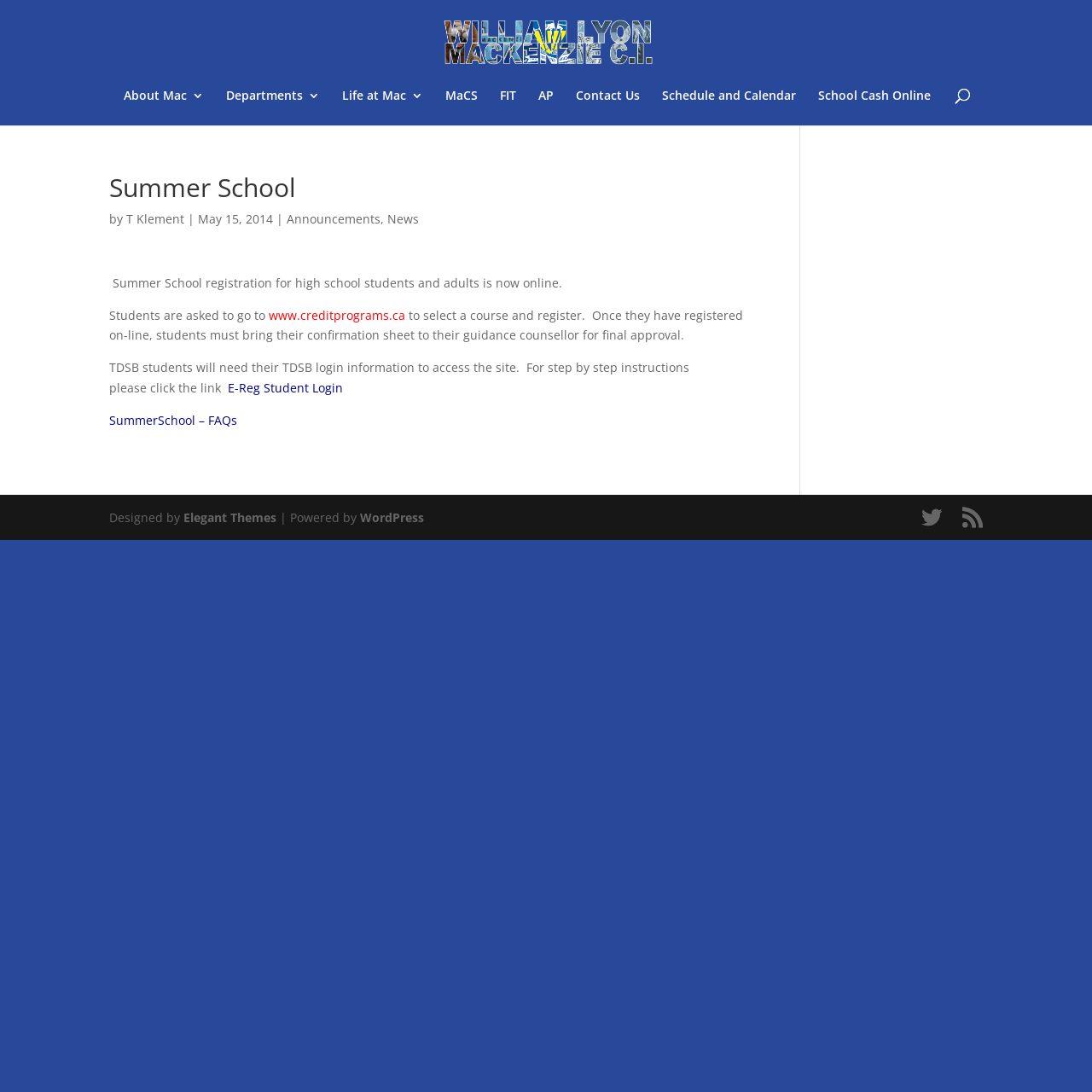Provide your answer in a single word or phrase: 
What is the platform used to power the webpage?

WordPress